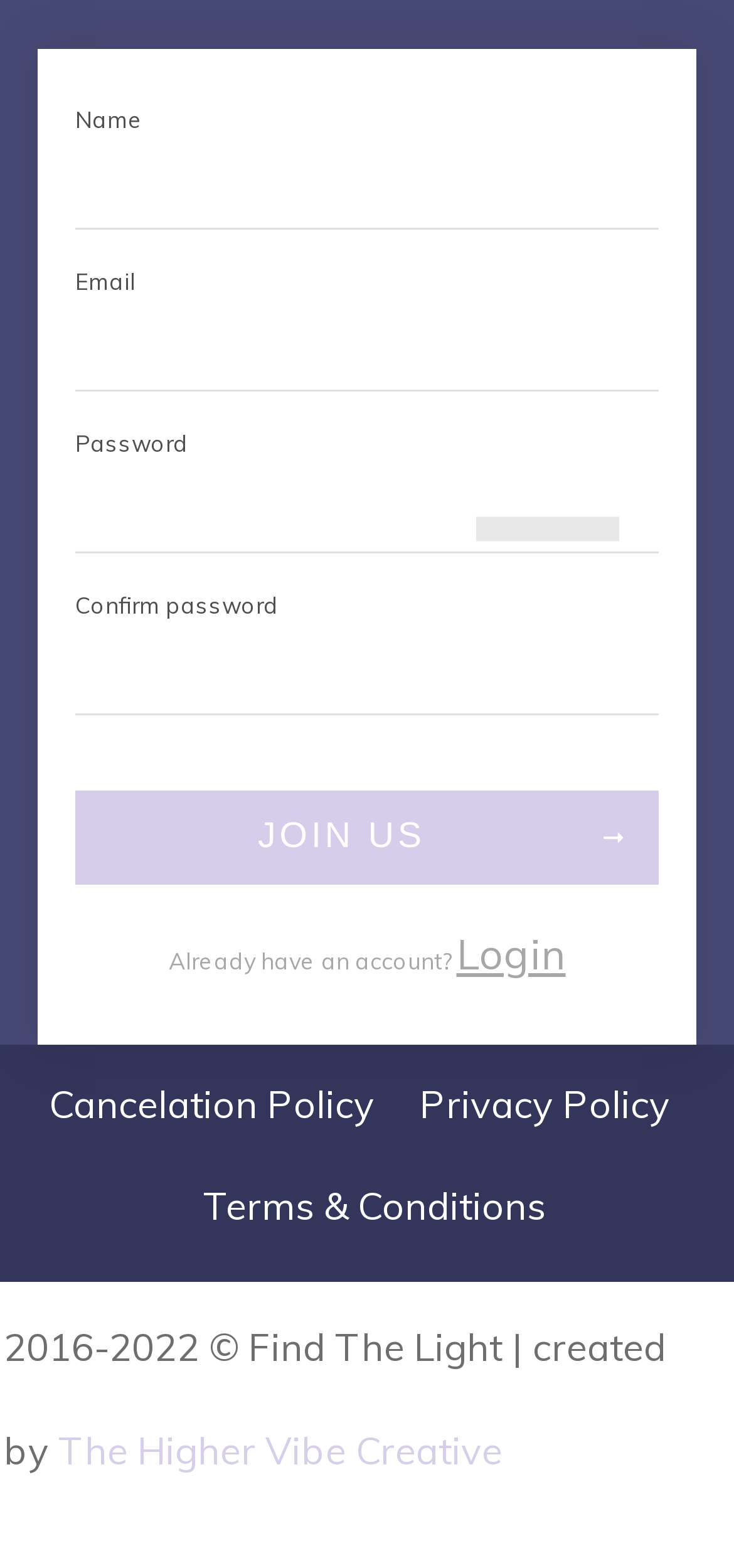Reply to the question with a brief word or phrase: What is the purpose of this webpage?

Registration